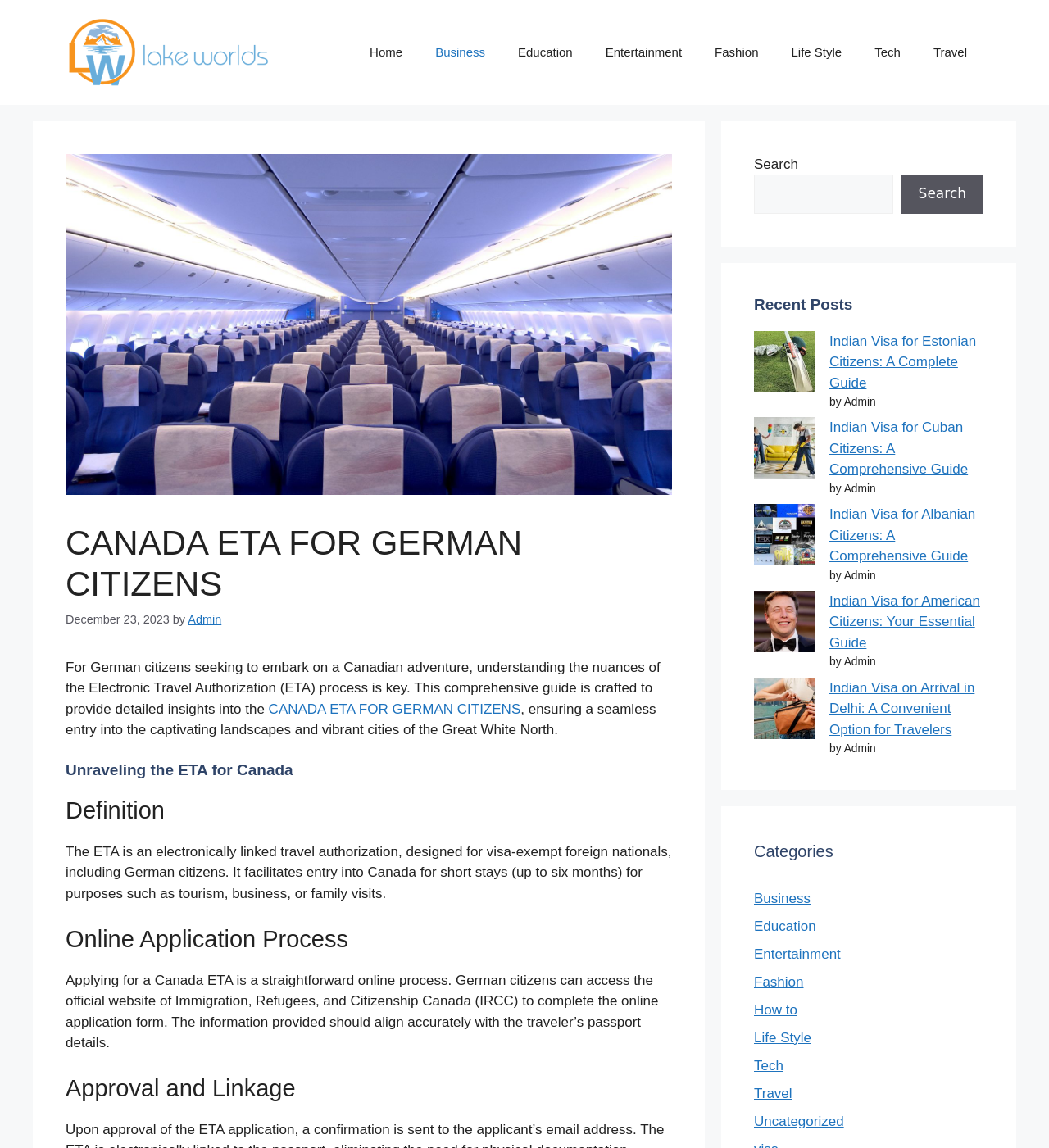Identify the bounding box for the UI element specified in this description: "How to". The coordinates must be four float numbers between 0 and 1, formatted as [left, top, right, bottom].

[0.719, 0.873, 0.76, 0.886]